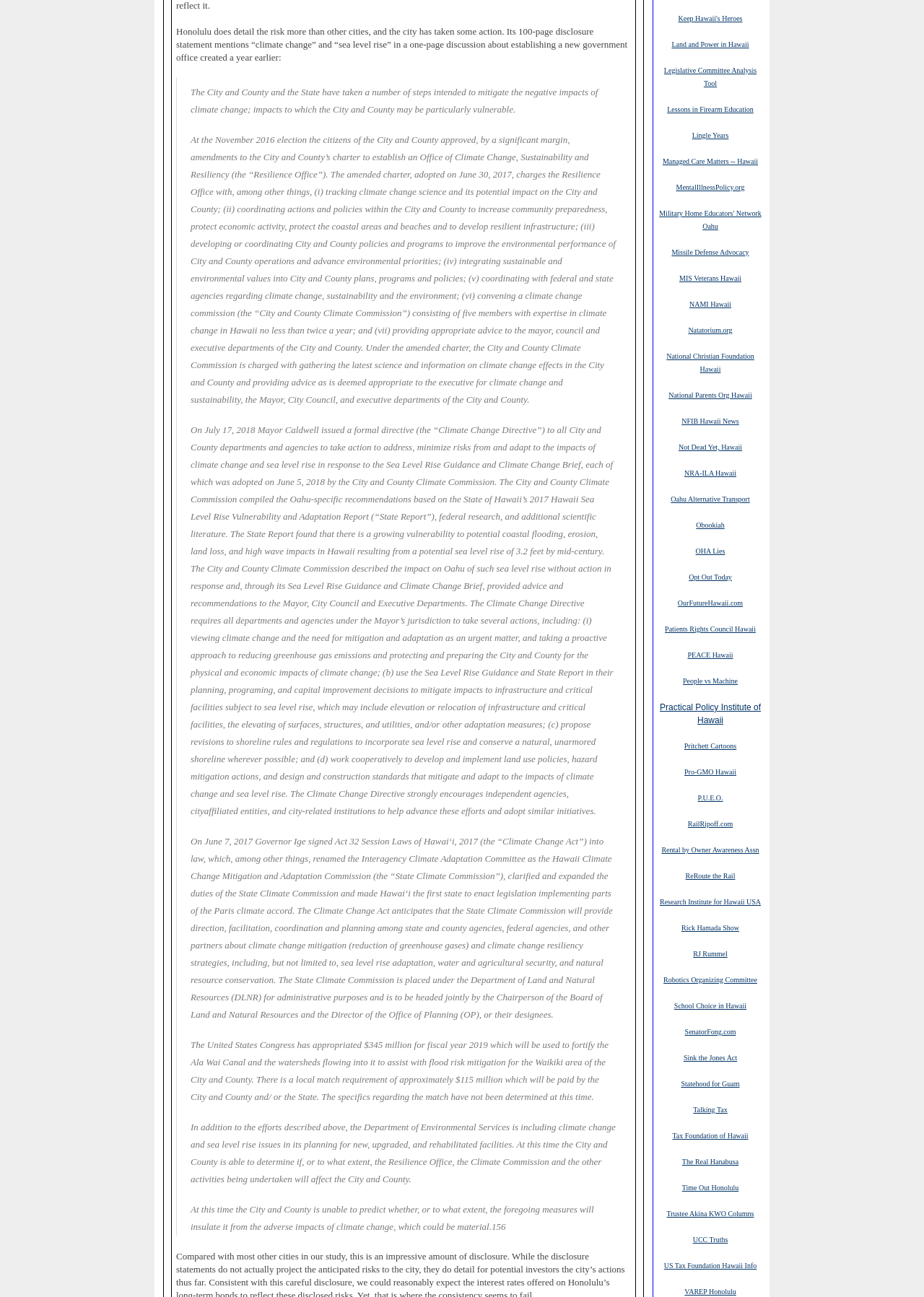How many members are on the City and County Climate Commission?
Based on the image, answer the question with as much detail as possible.

According to the text, the City and County Climate Commission consists of five members with expertise in climate change in Hawaii, and they are required to meet no less than twice a year.